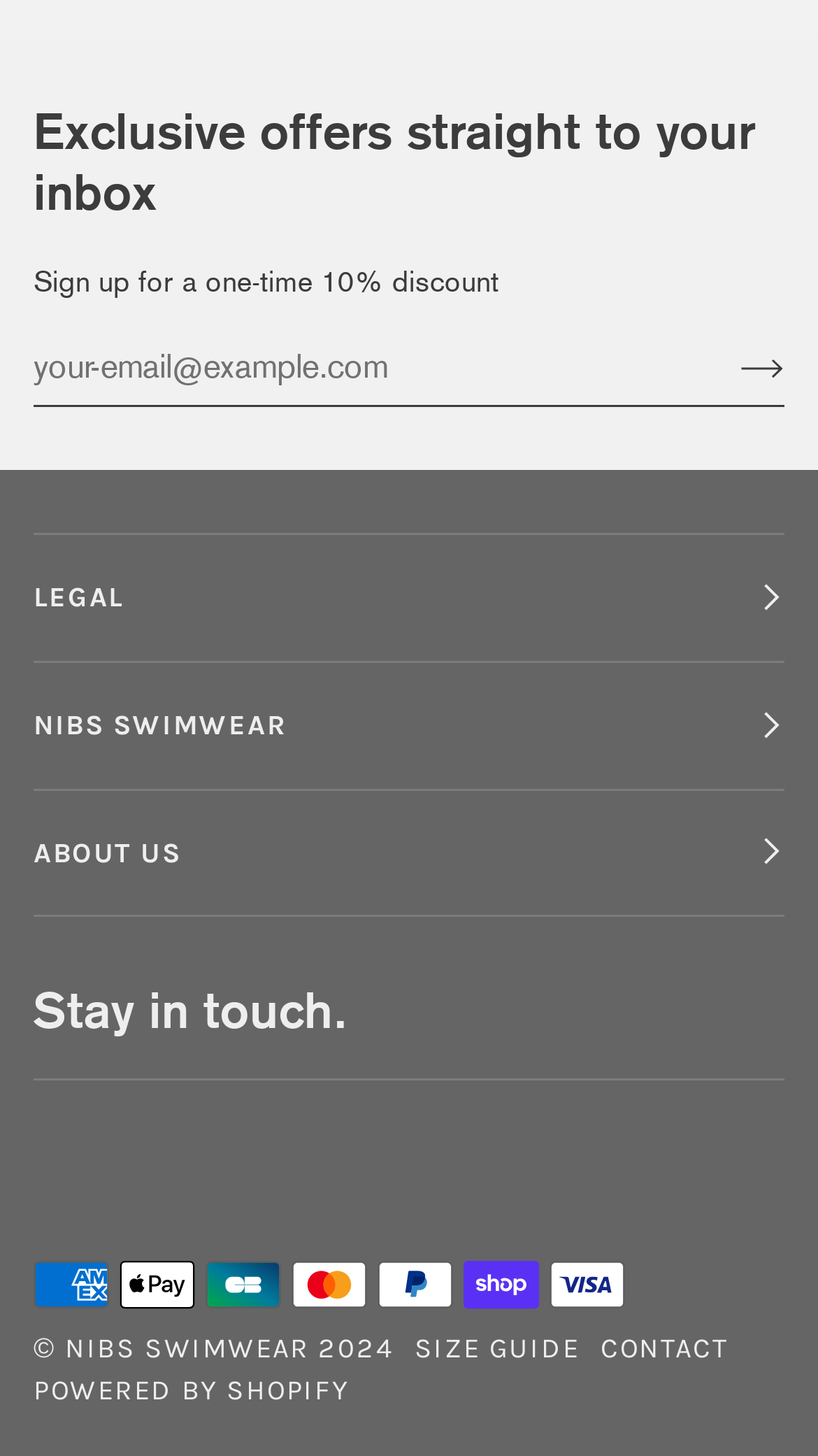Using the element description: "aria-label="your-email@example.com" name="contact[email]" placeholder="your-email@example.com"", determine the bounding box coordinates. The coordinates should be in the format [left, top, right, bottom], with values between 0 and 1.

[0.041, 0.225, 0.823, 0.278]